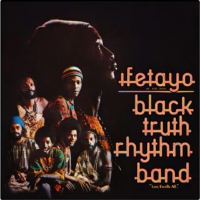Provide your answer in one word or a succinct phrase for the question: 
What type of rhythms does the music blend?

Afrobeat rhythms